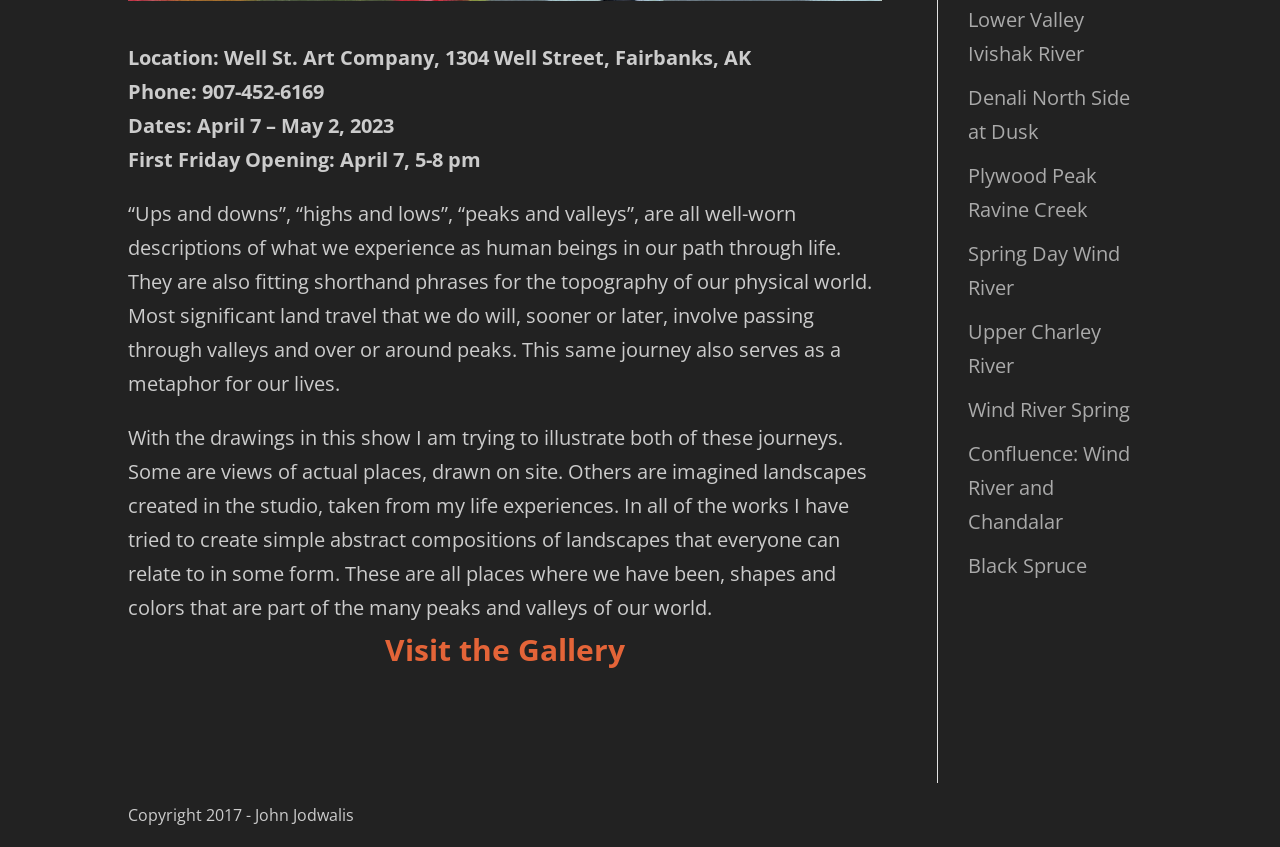Please provide the bounding box coordinates in the format (top-left x, top-left y, bottom-right x, bottom-right y). Remember, all values are floating point numbers between 0 and 1. What is the bounding box coordinate of the region described as: Birthday Cake Recipes

None